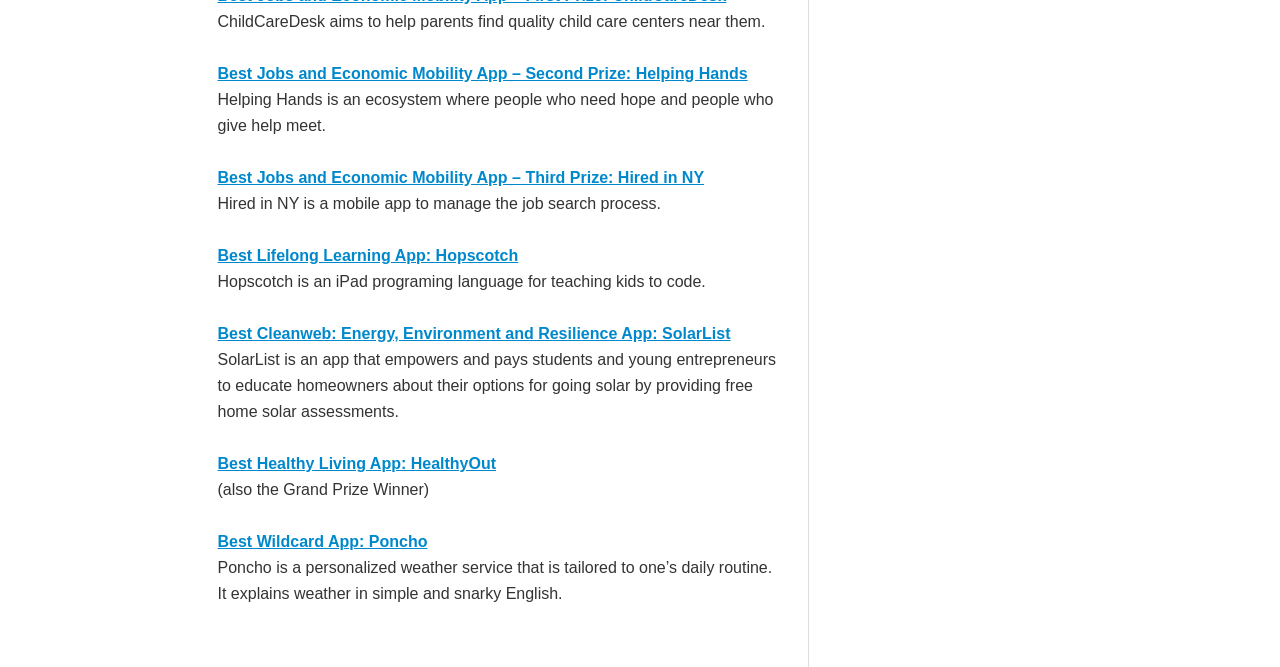Reply to the question with a single word or phrase:
What is the purpose of the SolarList app?

educate homeowners about going solar